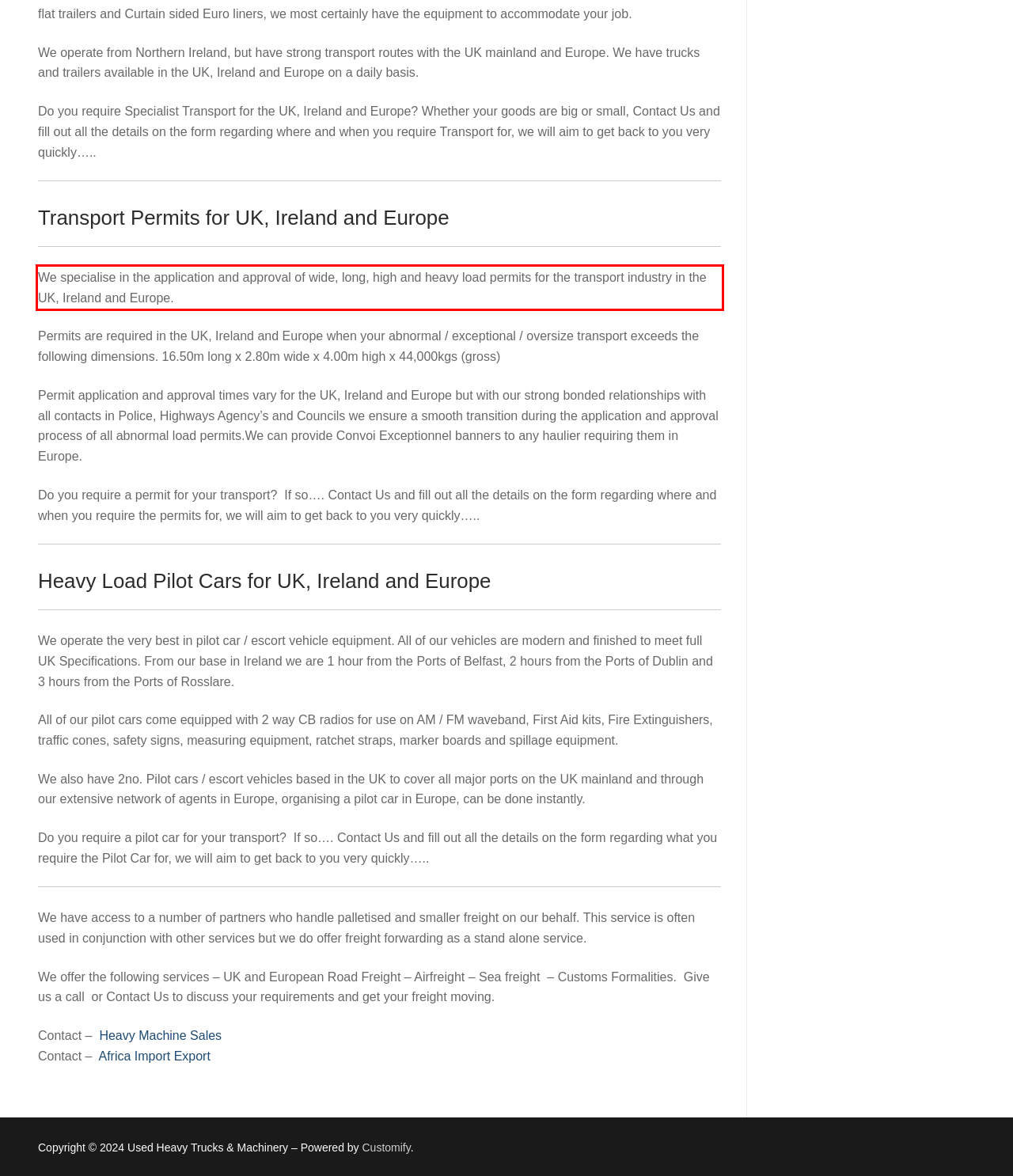Examine the screenshot of the webpage, locate the red bounding box, and perform OCR to extract the text contained within it.

We specialise in the application and approval of wide, long, high and heavy load permits for the transport industry in the UK, Ireland and Europe.